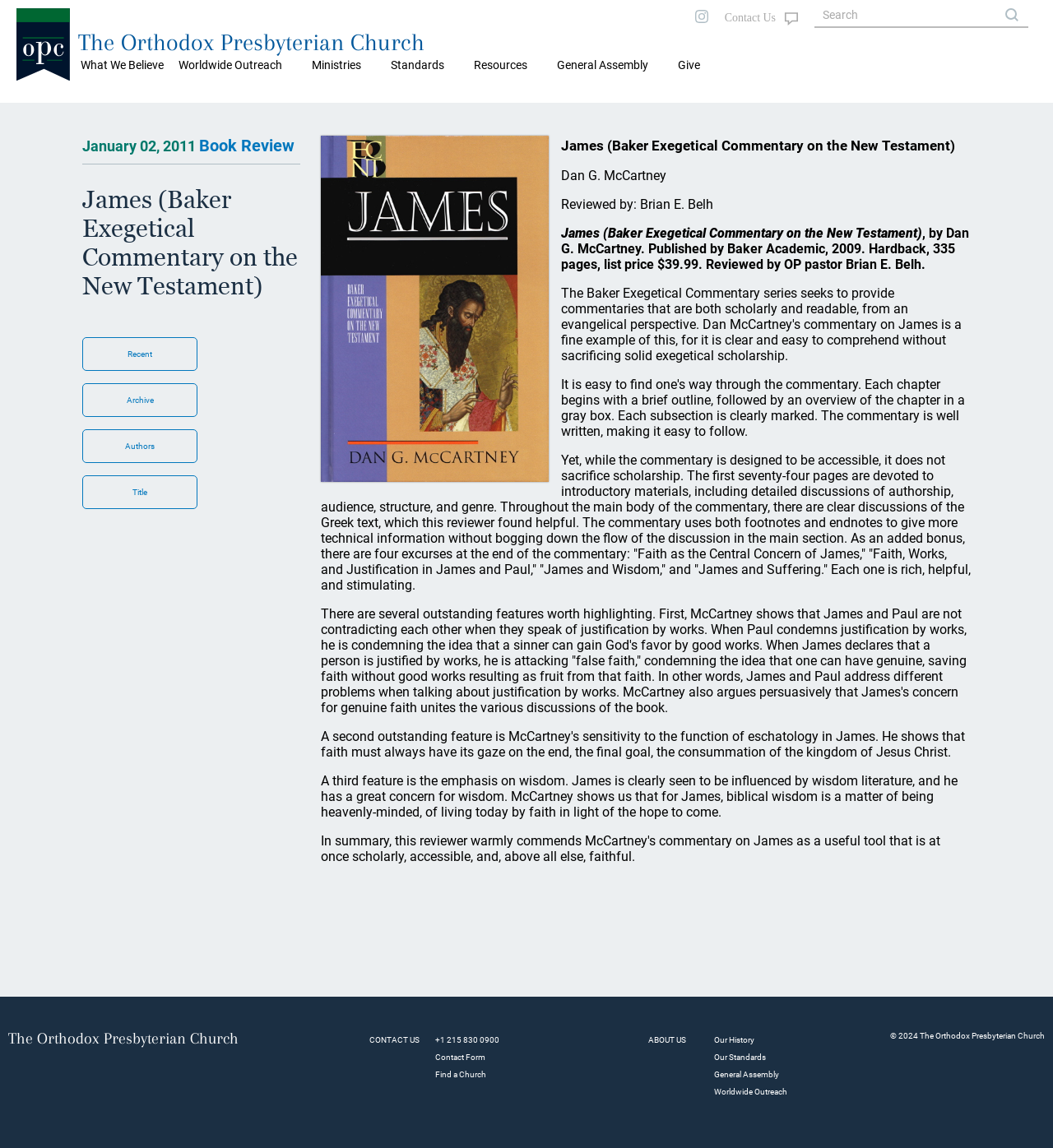Find and indicate the bounding box coordinates of the region you should select to follow the given instruction: "Click on 'What We Believe'".

[0.077, 0.051, 0.155, 0.062]